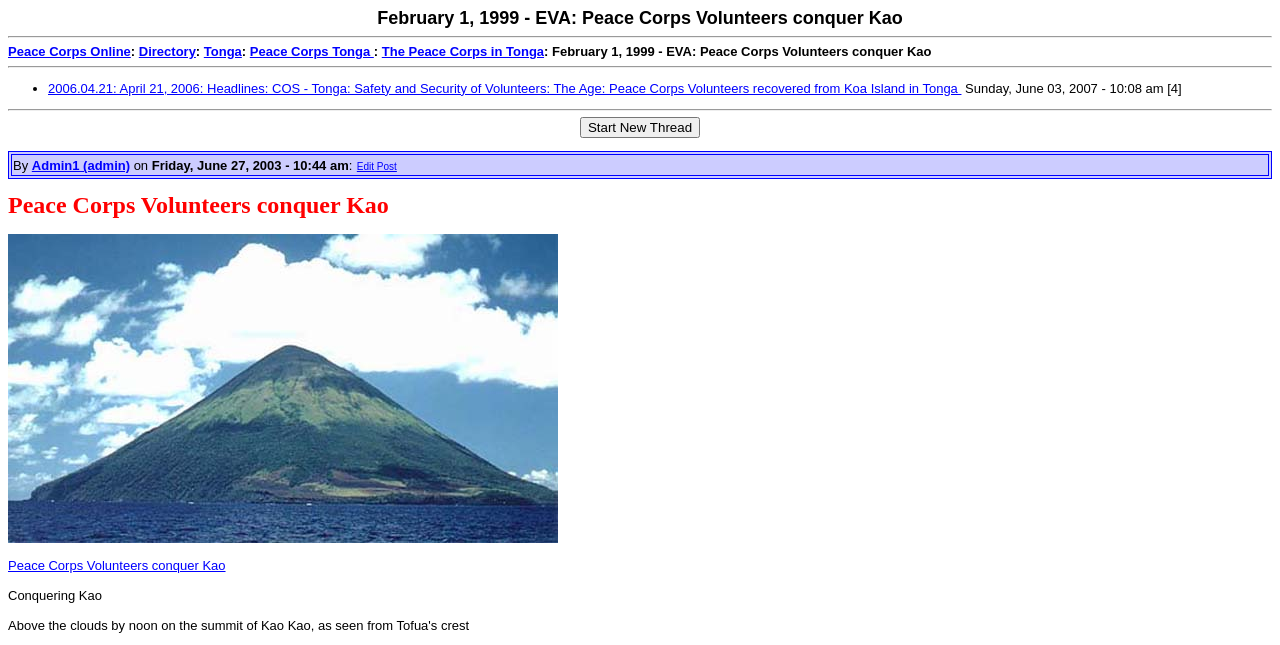What is the date of the post that mentions 'Safety and Security of Volunteers'?
Using the visual information from the image, give a one-word or short-phrase answer.

April 21, 2006